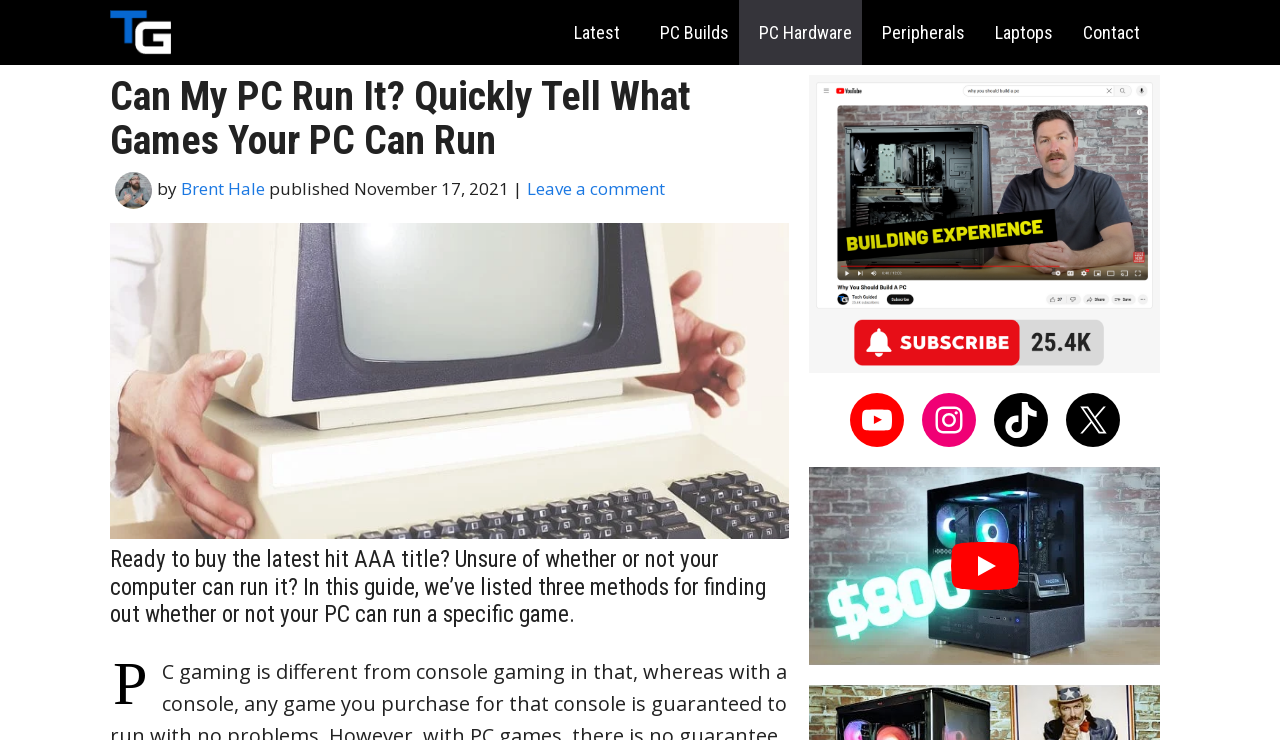Locate and provide the bounding box coordinates for the HTML element that matches this description: "Latest".

[0.433, 0.0, 0.5, 0.088]